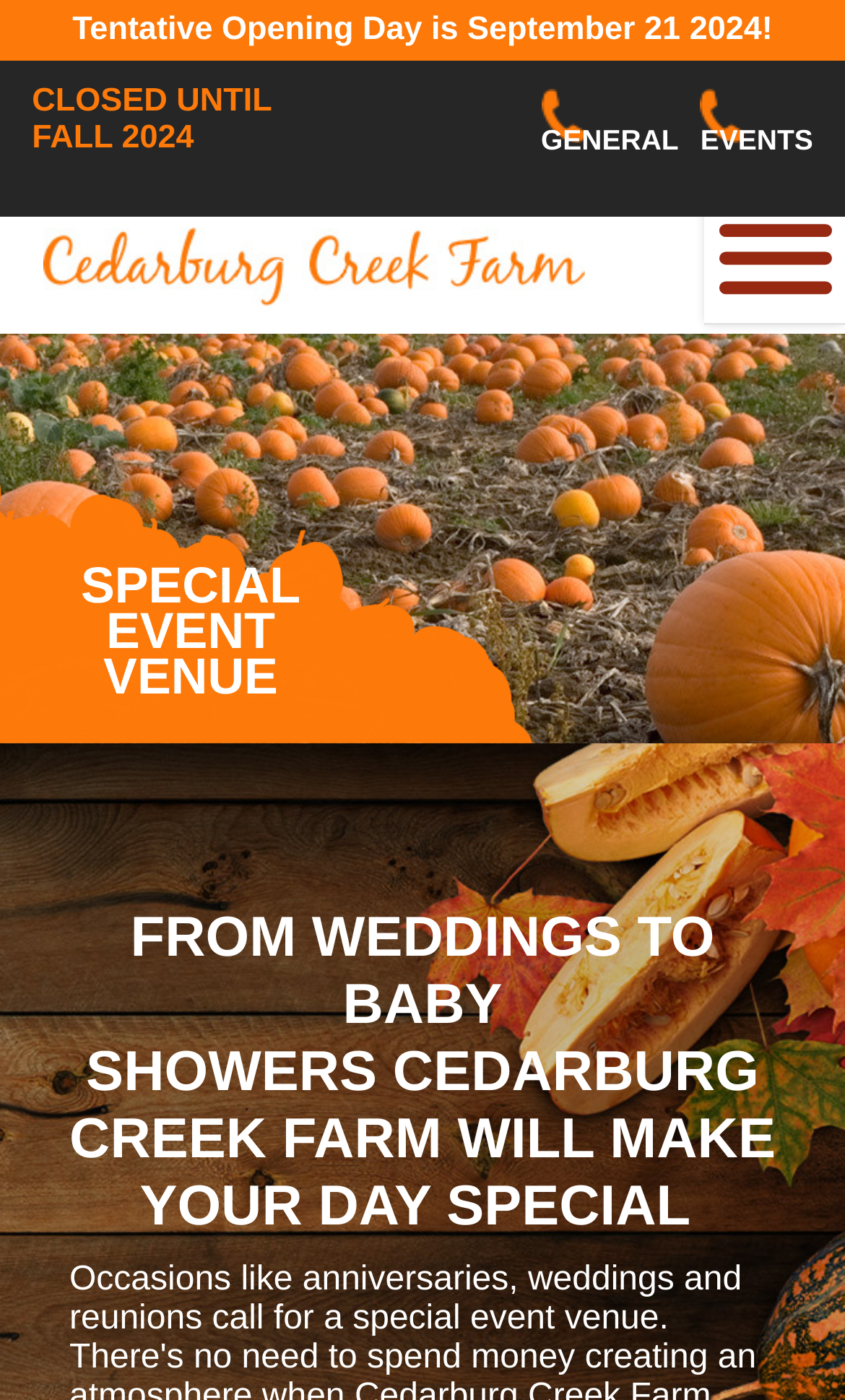Find the coordinates for the bounding box of the element with this description: "CLOSED UNTIL FALL 2024".

[0.038, 0.043, 0.784, 0.111]